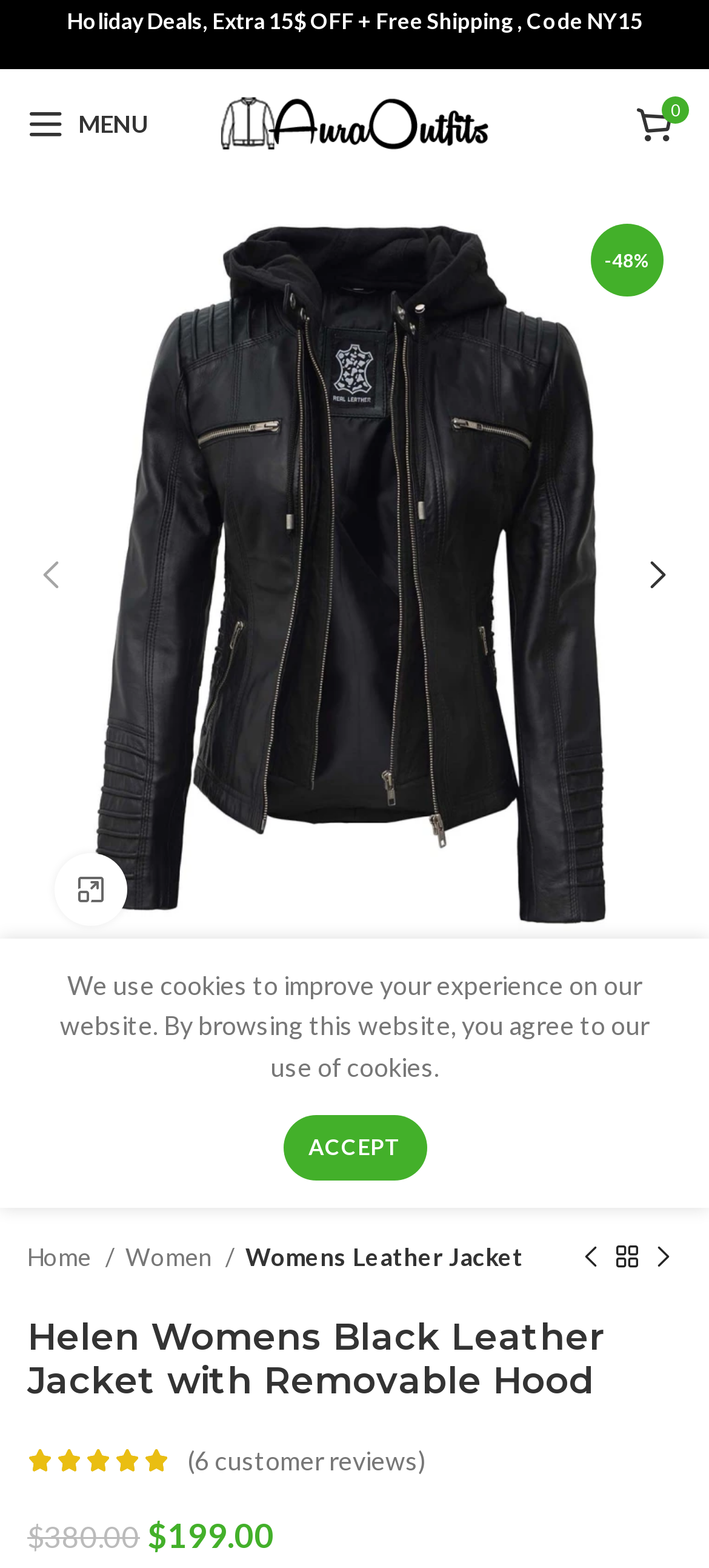Determine the bounding box coordinates of the section I need to click to execute the following instruction: "Open mobile menu". Provide the coordinates as four float numbers between 0 and 1, i.e., [left, top, right, bottom].

[0.013, 0.056, 0.236, 0.102]